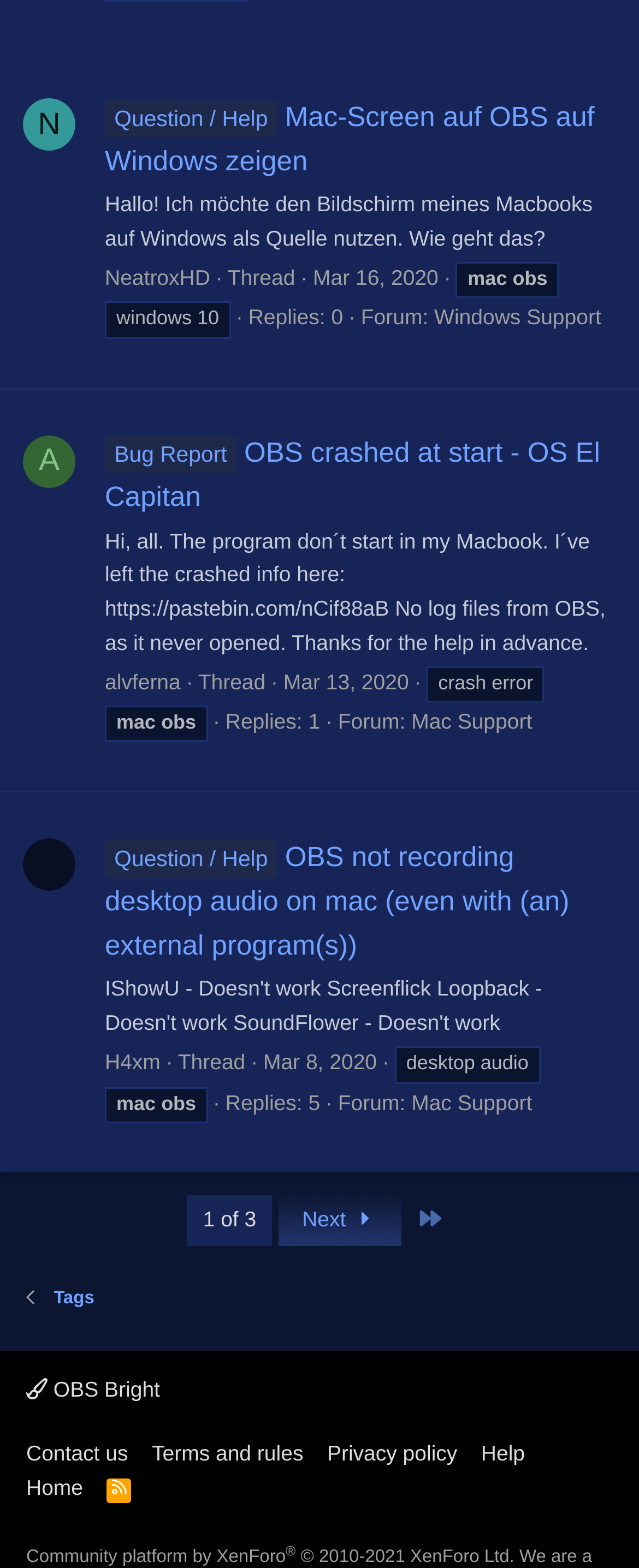Identify the bounding box coordinates of the section to be clicked to complete the task described by the following instruction: "View the 'Tags' page". The coordinates should be four float numbers between 0 and 1, formatted as [left, top, right, bottom].

[0.084, 0.819, 0.148, 0.836]